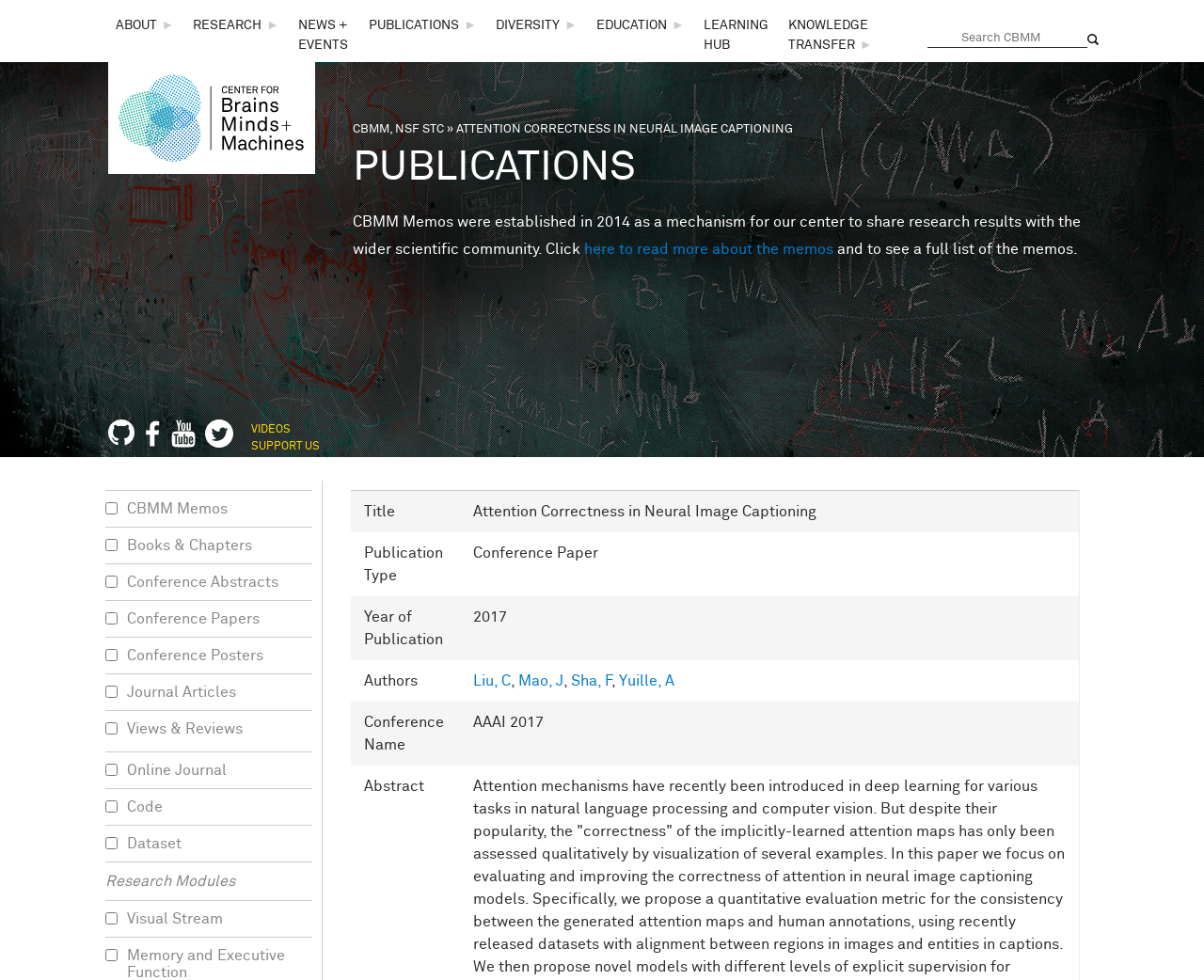Bounding box coordinates are given in the format (top-left x, top-left y, bottom-right x, bottom-right y). All values should be floating point numbers between 0 and 1. Provide the bounding box coordinate for the UI element described as: News + Events

[0.244, 0.012, 0.295, 0.061]